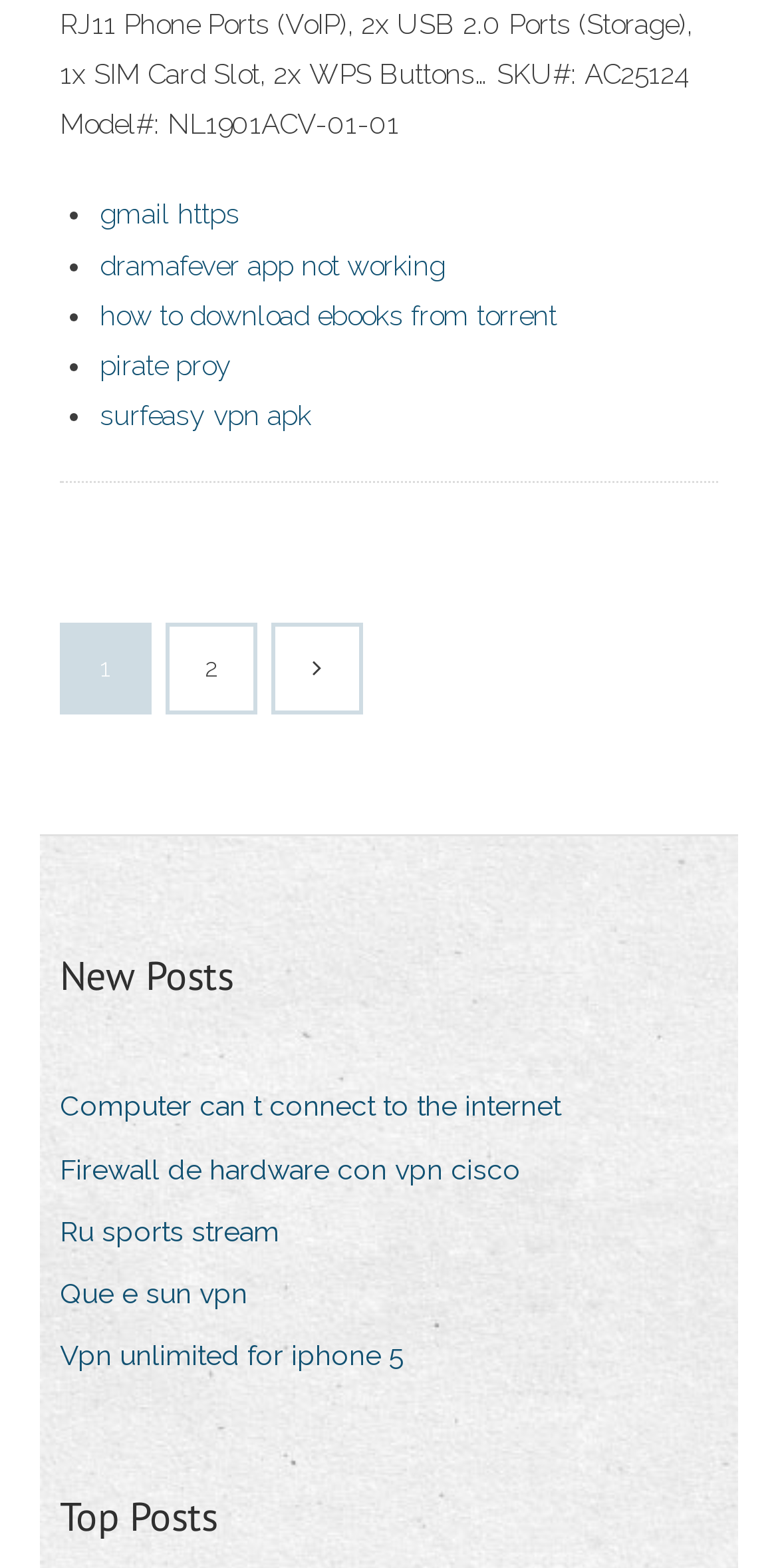How many navigation links are there? Examine the screenshot and reply using just one word or a brief phrase.

2